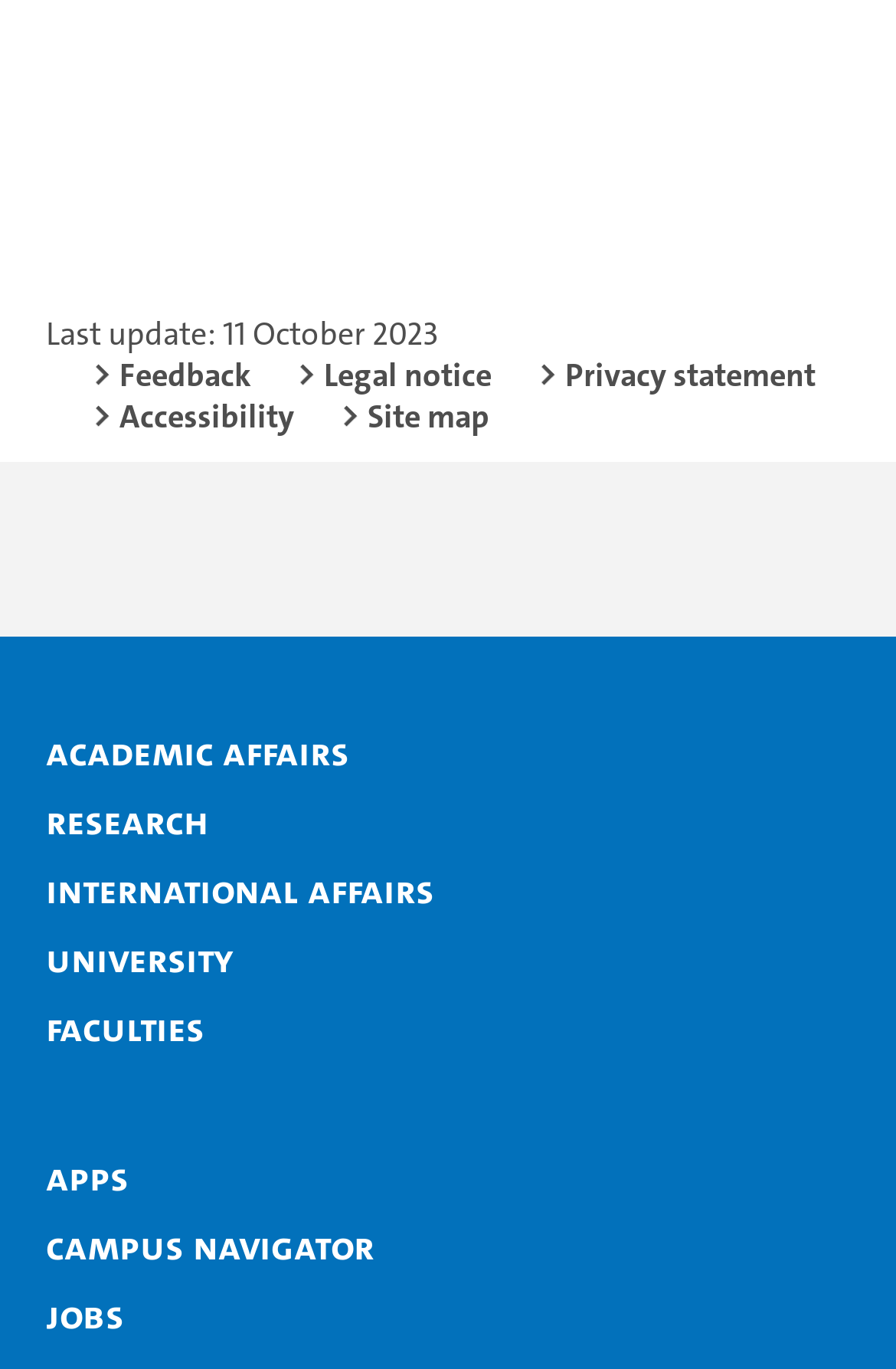What is the name of the university?
Use the image to answer the question with a single word or phrase.

Not specified